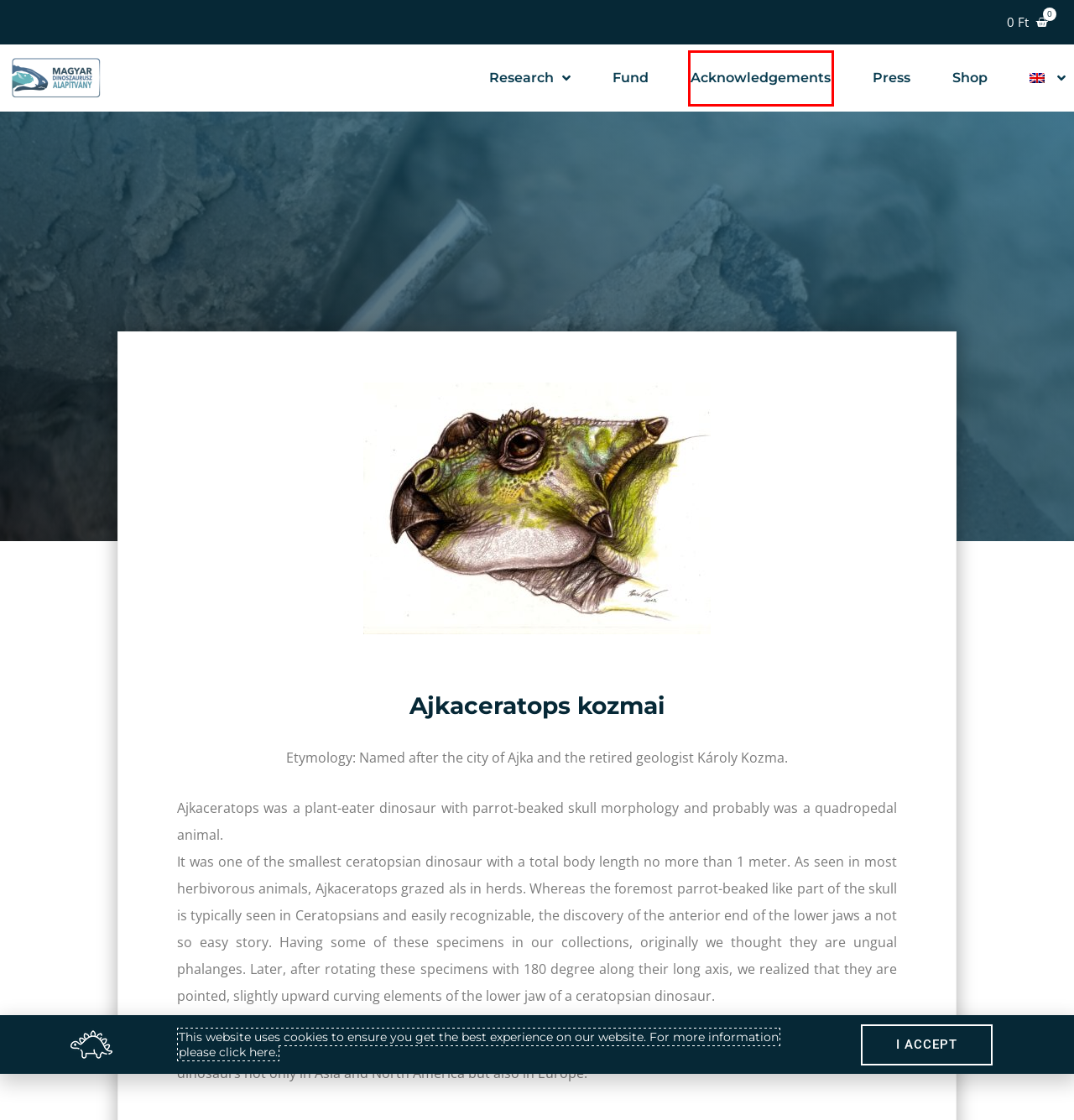You are given a screenshot of a webpage within which there is a red rectangle bounding box. Please choose the best webpage description that matches the new webpage after clicking the selected element in the bounding box. Here are the options:
A. The Hungarian Dinosaur Fund – Magyar Dinoszaurusz-kutató Expedíció
B. Bolt – Magyar Dinoszaurusz-kutató Expedíció
C. Our research – Magyar Dinoszaurusz-kutató Expedíció
D. Magyar Dinoszaurusz-kutató Expedíció
E. Tenders – Magyar Dinoszaurusz-kutató Expedíció
F. Acknowledgements – Magyar Dinoszaurusz-kutató Expedíció
G. Press – Magyar Dinoszaurusz-kutató Expedíció
H. Contact – Magyar Dinoszaurusz-kutató Expedíció

F